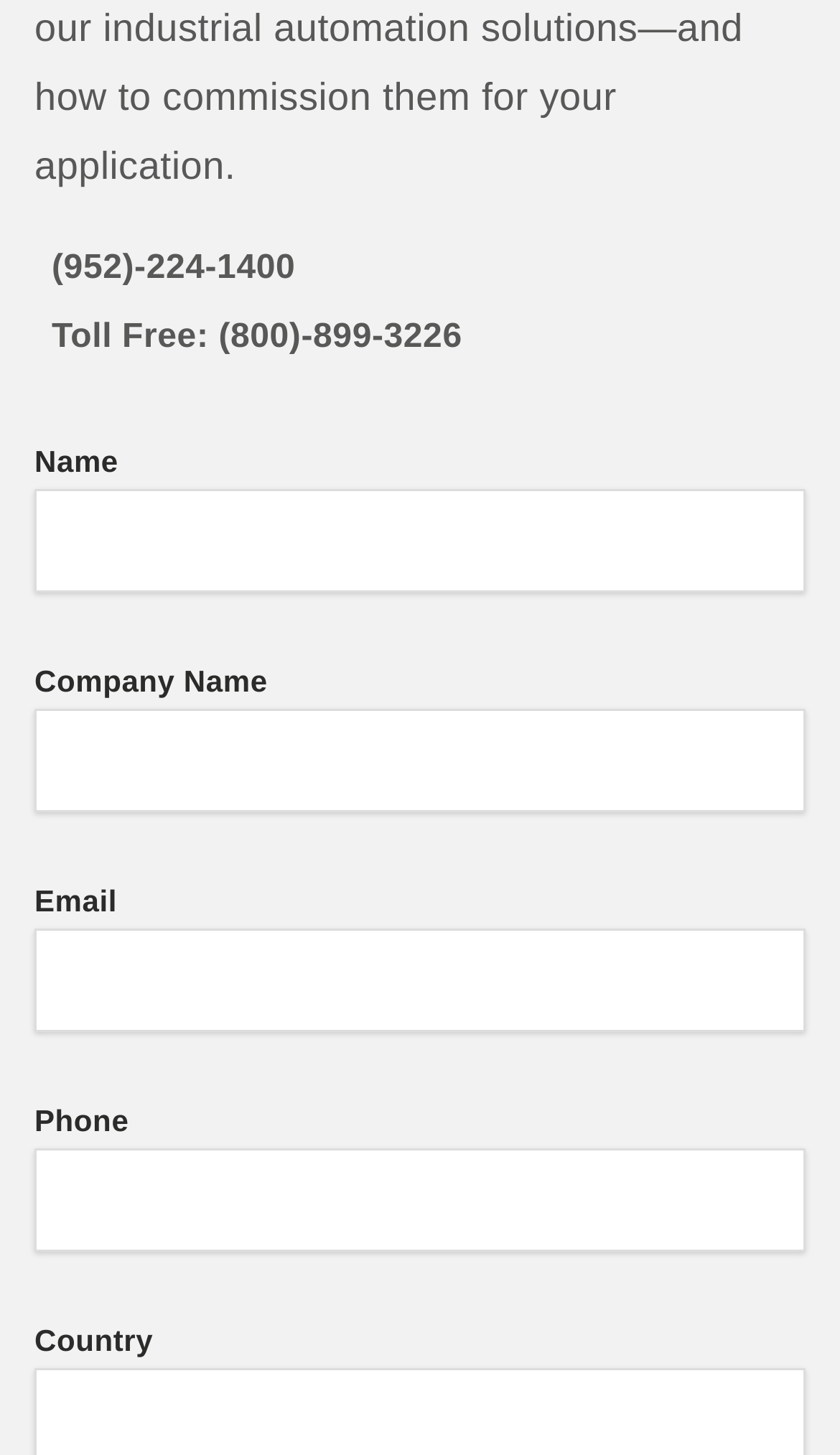What is the phone number for toll-free calls?
Using the visual information, answer the question in a single word or phrase.

(800)-899-3226